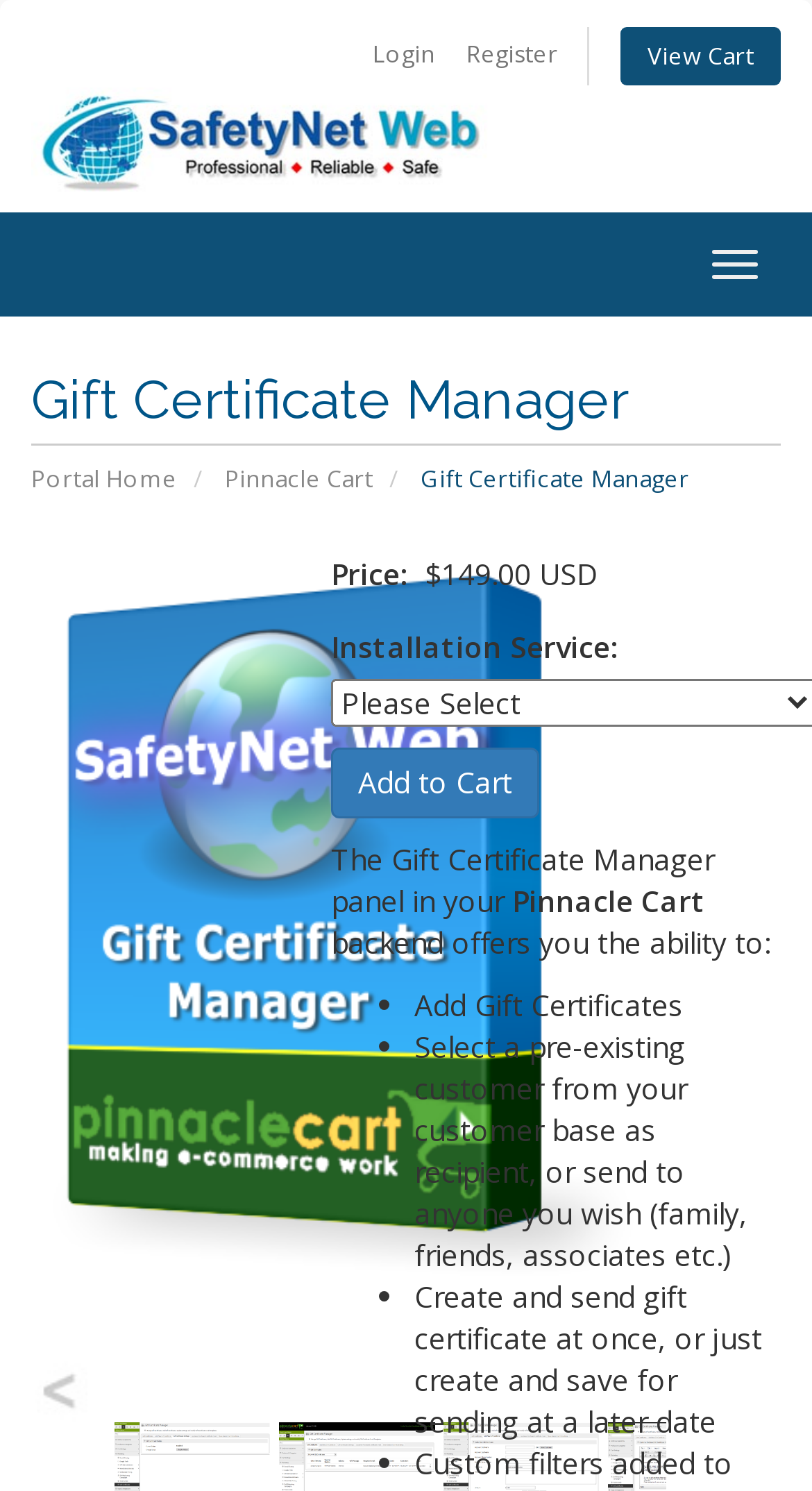Find the bounding box coordinates of the clickable region needed to perform the following instruction: "View shopping cart". The coordinates should be provided as four float numbers between 0 and 1, i.e., [left, top, right, bottom].

[0.764, 0.018, 0.962, 0.057]